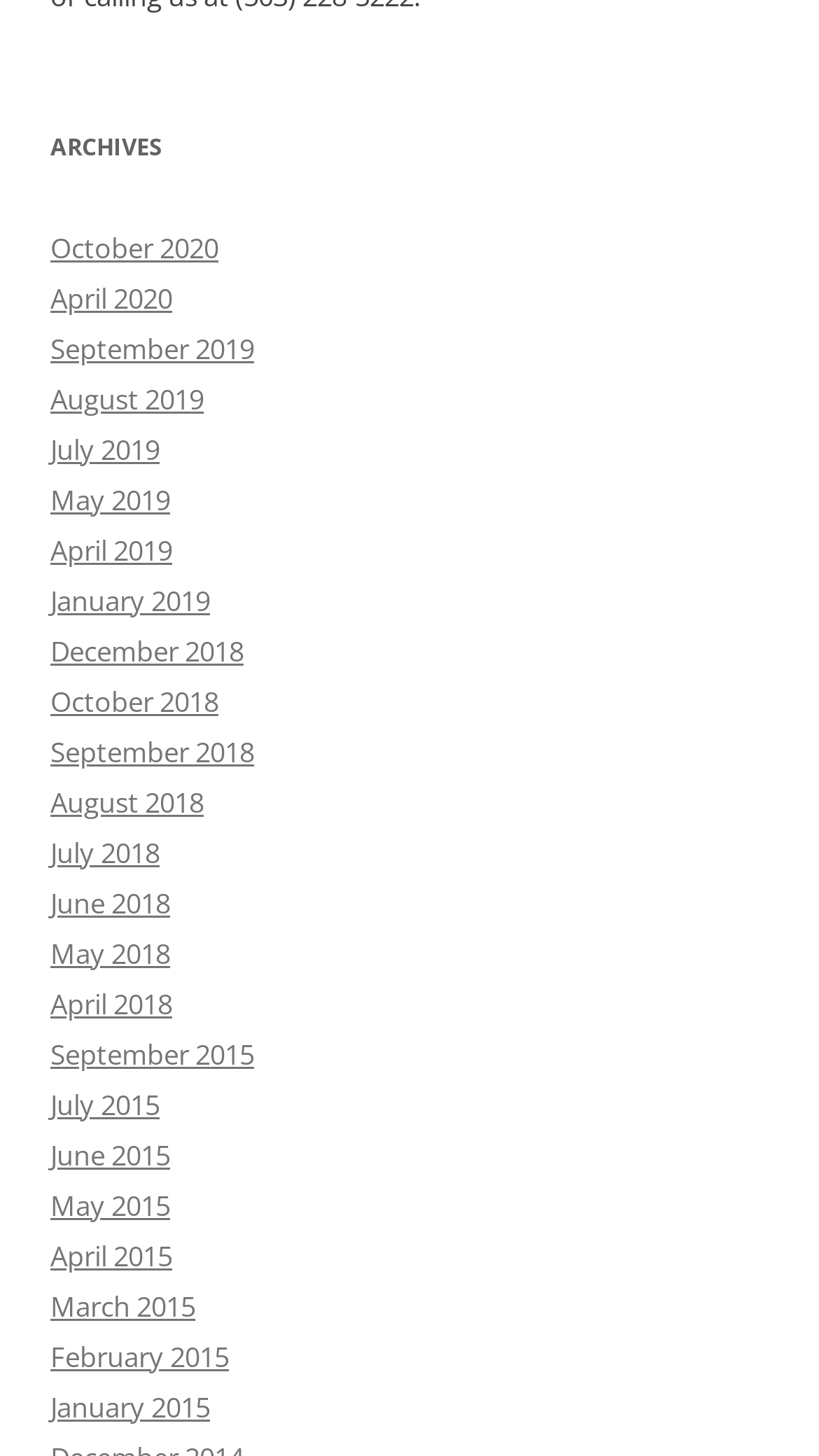Please indicate the bounding box coordinates of the element's region to be clicked to achieve the instruction: "view archives for September 2015". Provide the coordinates as four float numbers between 0 and 1, i.e., [left, top, right, bottom].

[0.062, 0.71, 0.31, 0.736]